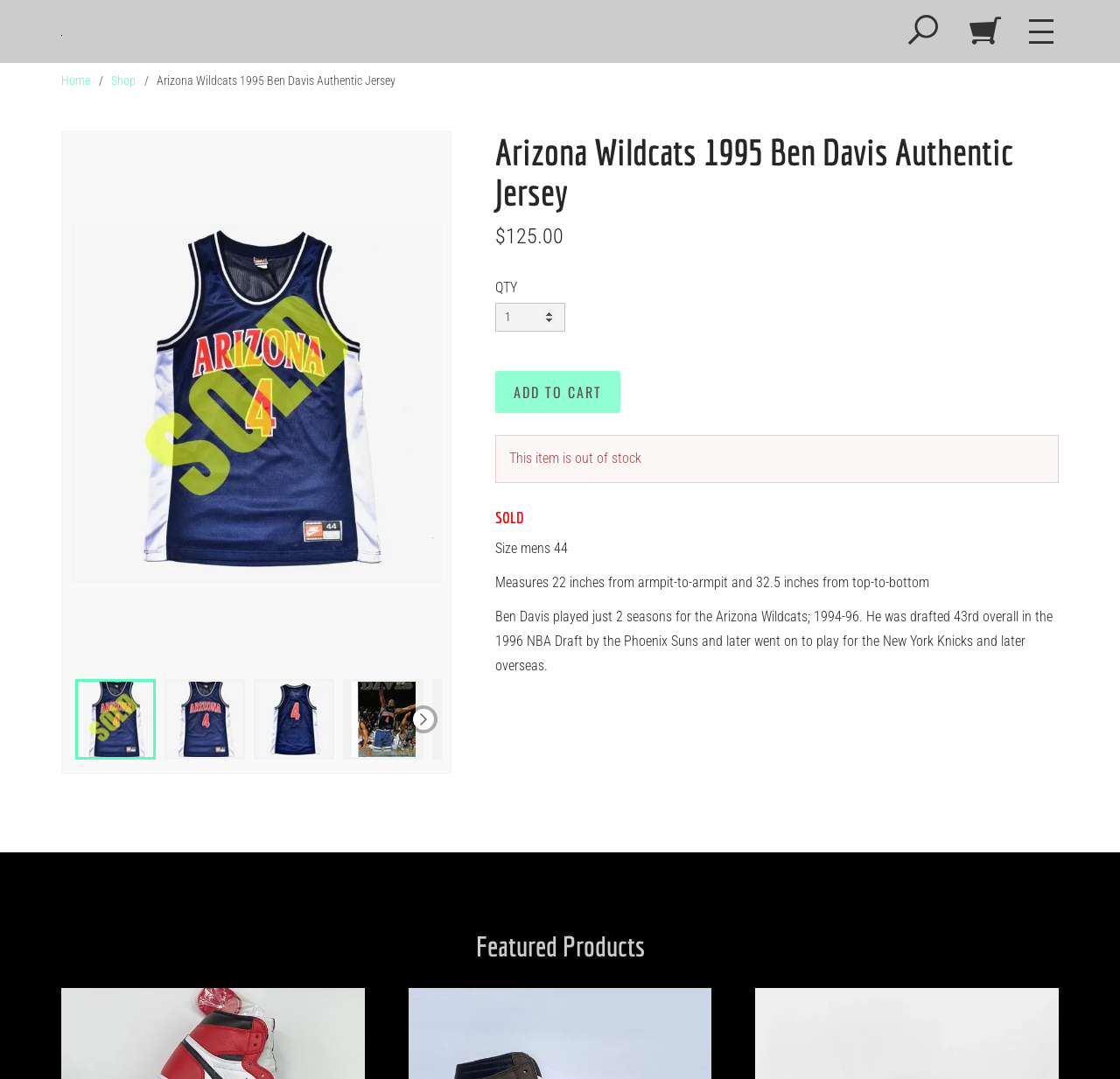What is the price of the jersey?
Please use the image to deliver a detailed and complete answer.

The price of the jersey can be found in the static text element with the bounding box coordinates [0.442, 0.208, 0.503, 0.231]. It is displayed in dollars and cents.